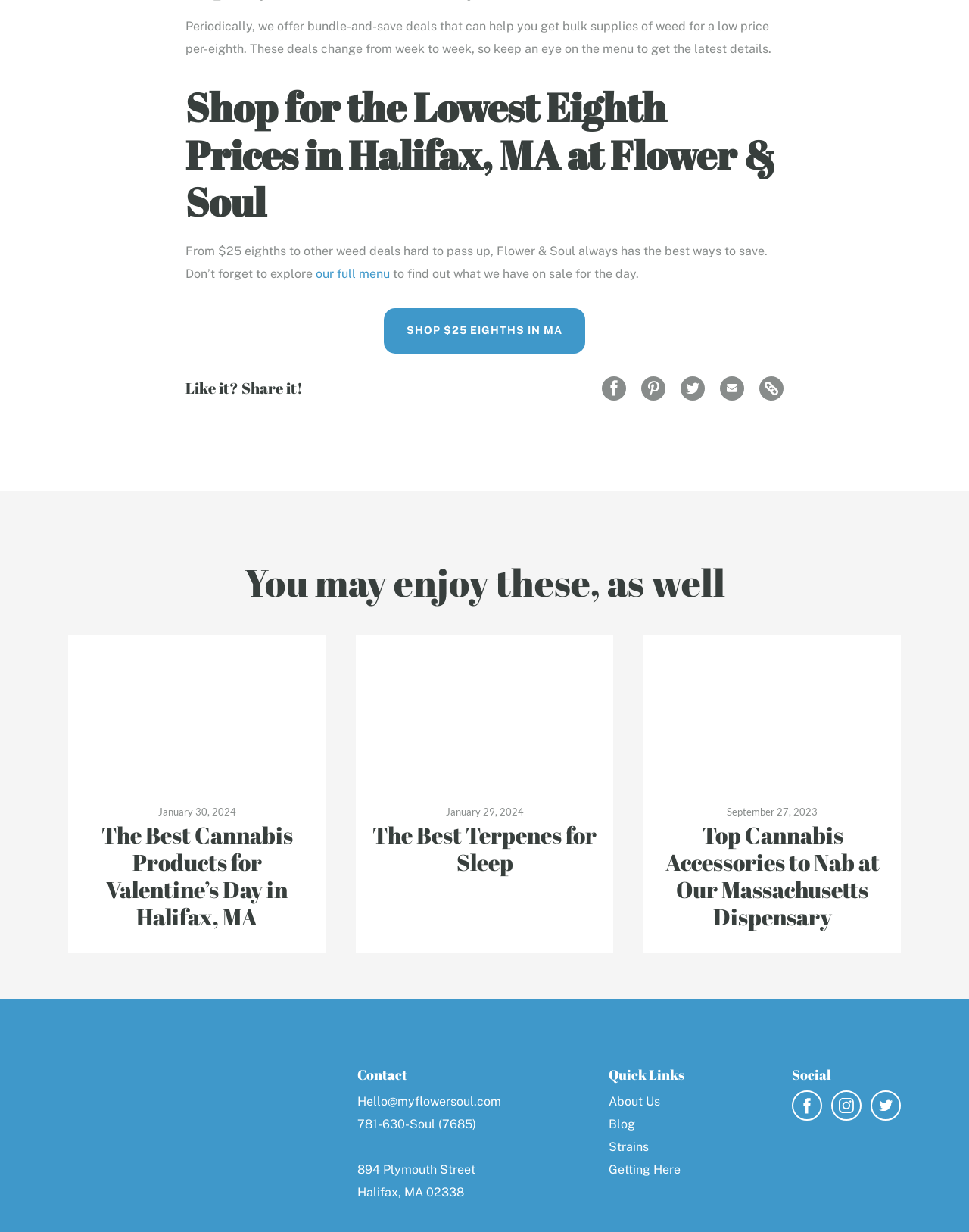Please specify the bounding box coordinates of the element that should be clicked to execute the given instruction: 'Read about the best cannabis products for Valentine's Day'. Ensure the coordinates are four float numbers between 0 and 1, expressed as [left, top, right, bottom].

[0.07, 0.516, 0.336, 0.774]